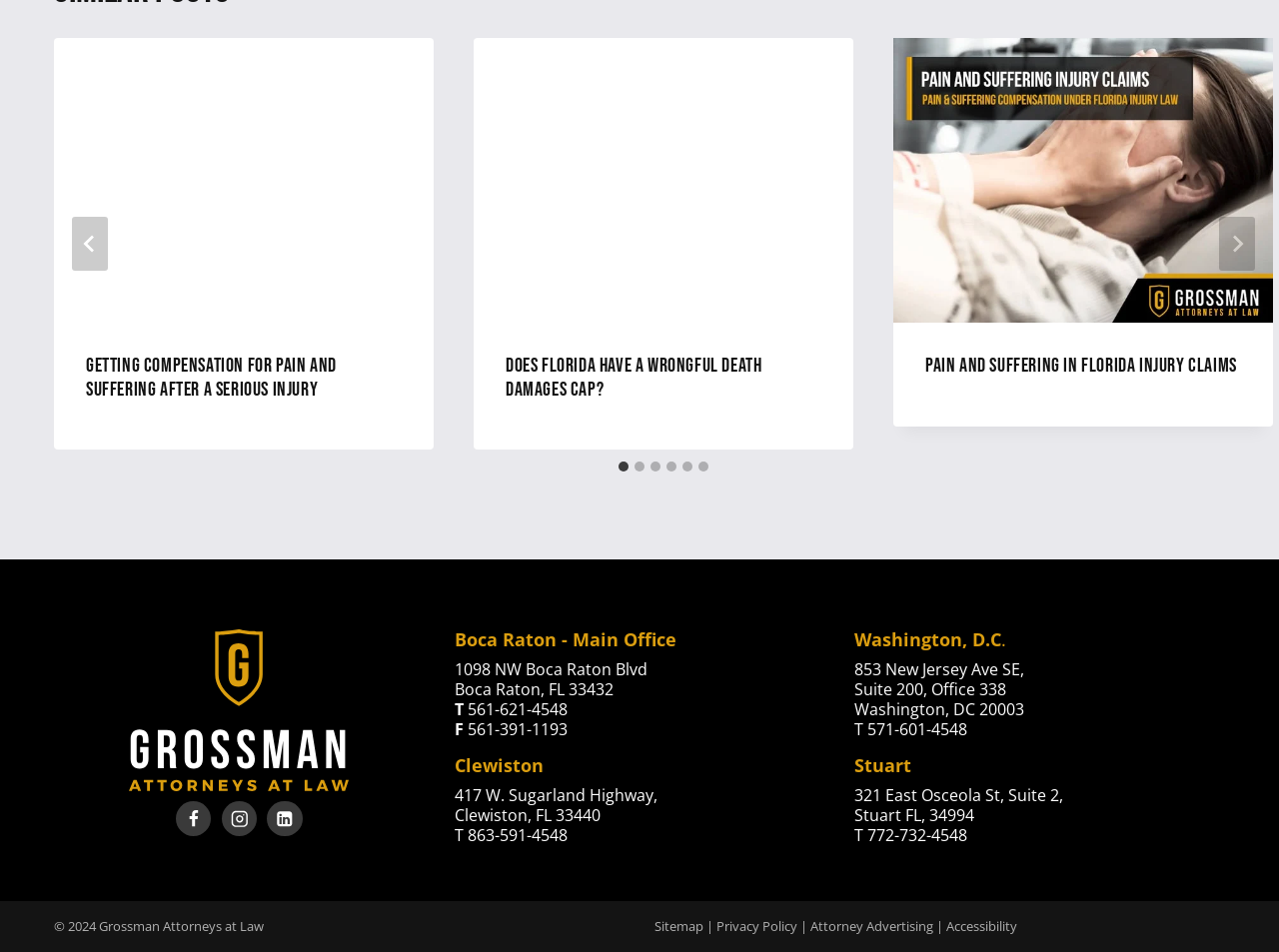What is the main topic of this webpage?
Answer the question with as much detail as possible.

Based on the content of the webpage, including the images, headings, and text, it appears to be a law firm's website, specifically Grossman Attorneys at Law.